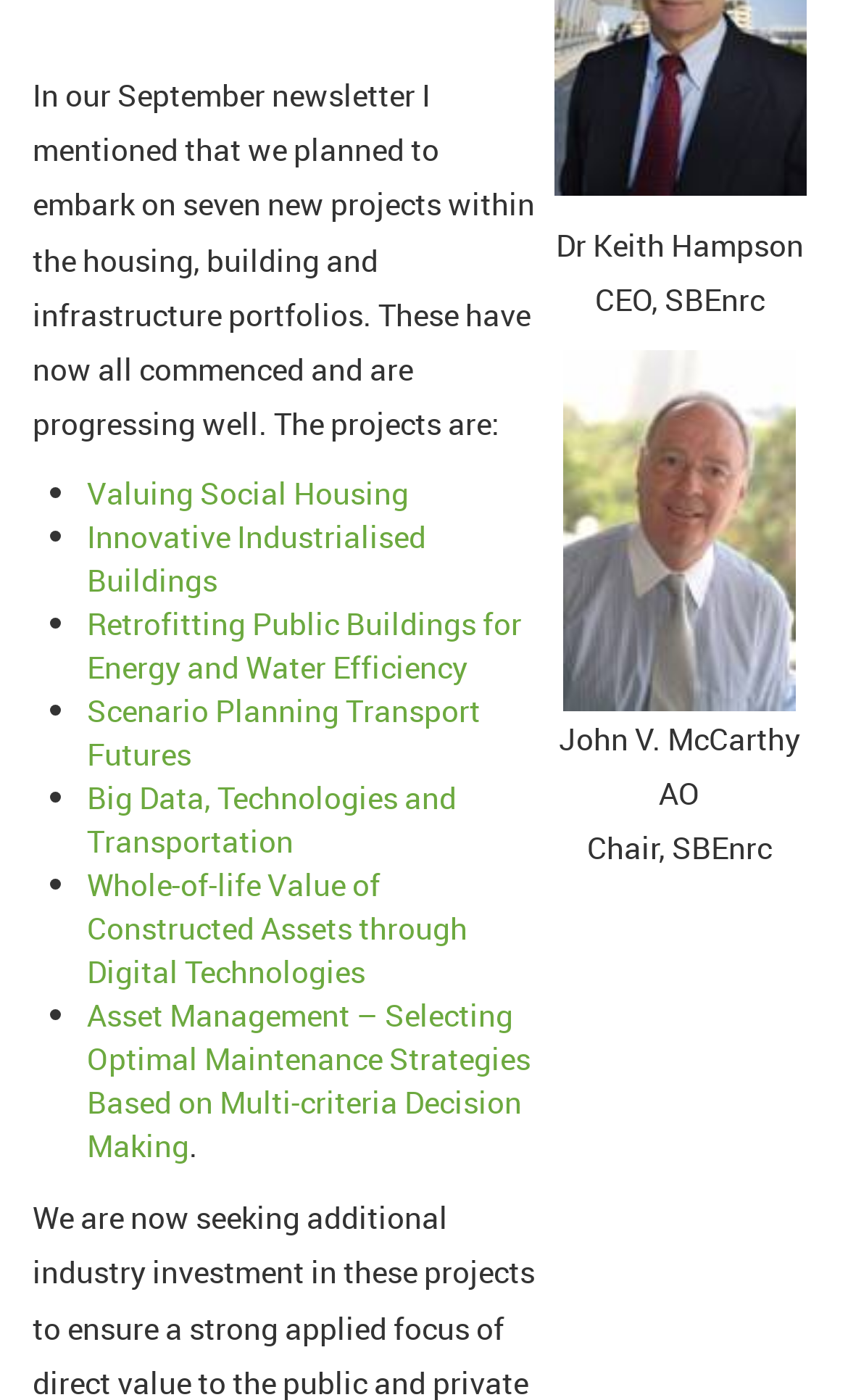Predict the bounding box of the UI element based on the description: "Big Data, Technologies and Transportation". The coordinates should be four float numbers between 0 and 1, formatted as [left, top, right, bottom].

[0.103, 0.555, 0.538, 0.616]